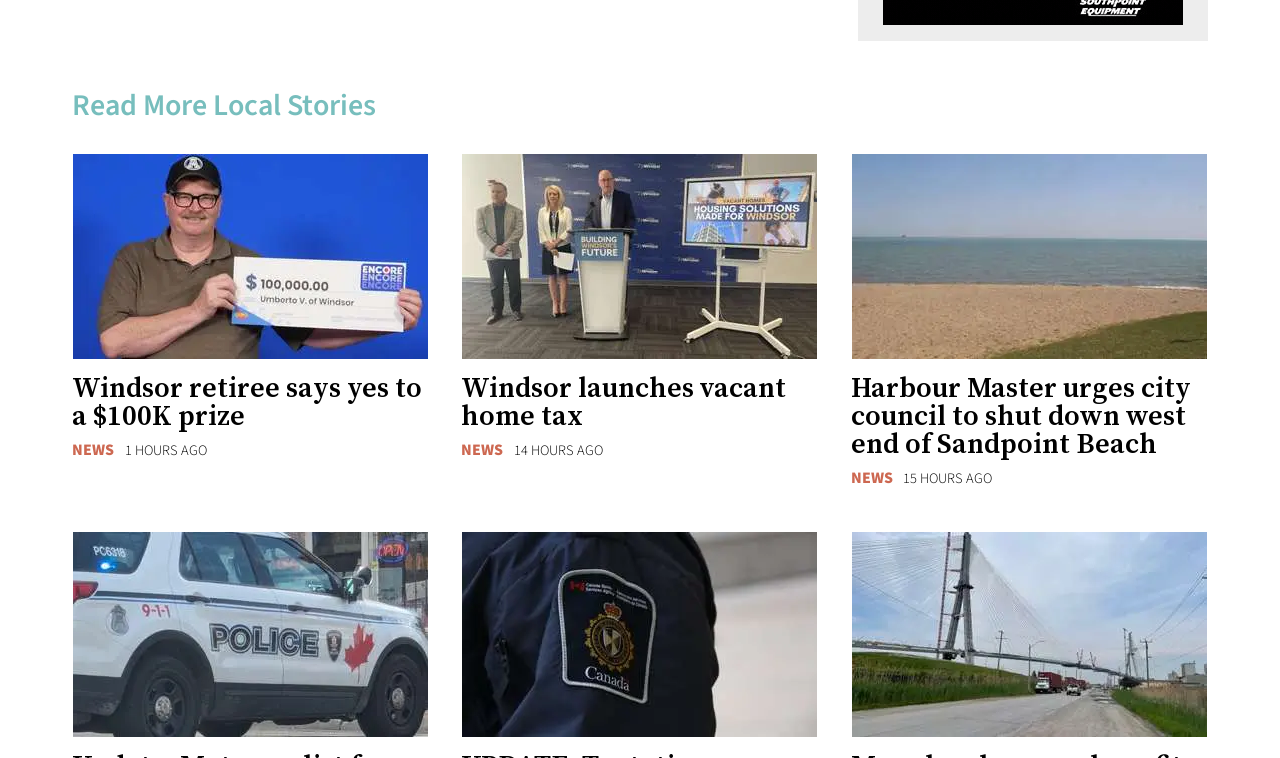Provide the bounding box coordinates of the HTML element this sentence describes: "Windsor launches vacant home tax". The bounding box coordinates consist of four float numbers between 0 and 1, i.e., [left, top, right, bottom].

[0.36, 0.14, 0.64, 0.254]